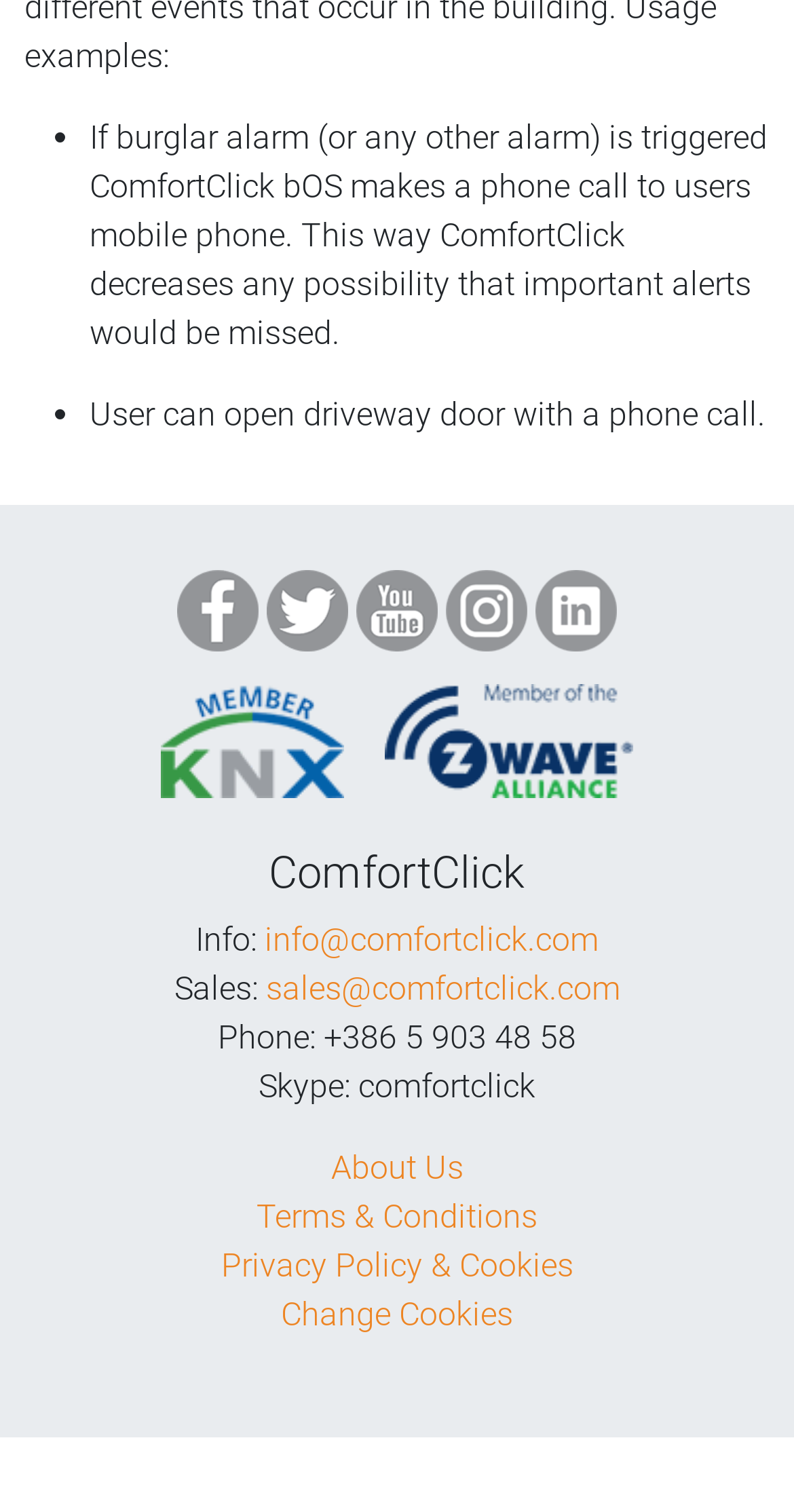Please provide the bounding box coordinates for the element that needs to be clicked to perform the following instruction: "Send an email to info@comfortclick.com". The coordinates should be given as four float numbers between 0 and 1, i.e., [left, top, right, bottom].

[0.333, 0.609, 0.754, 0.634]